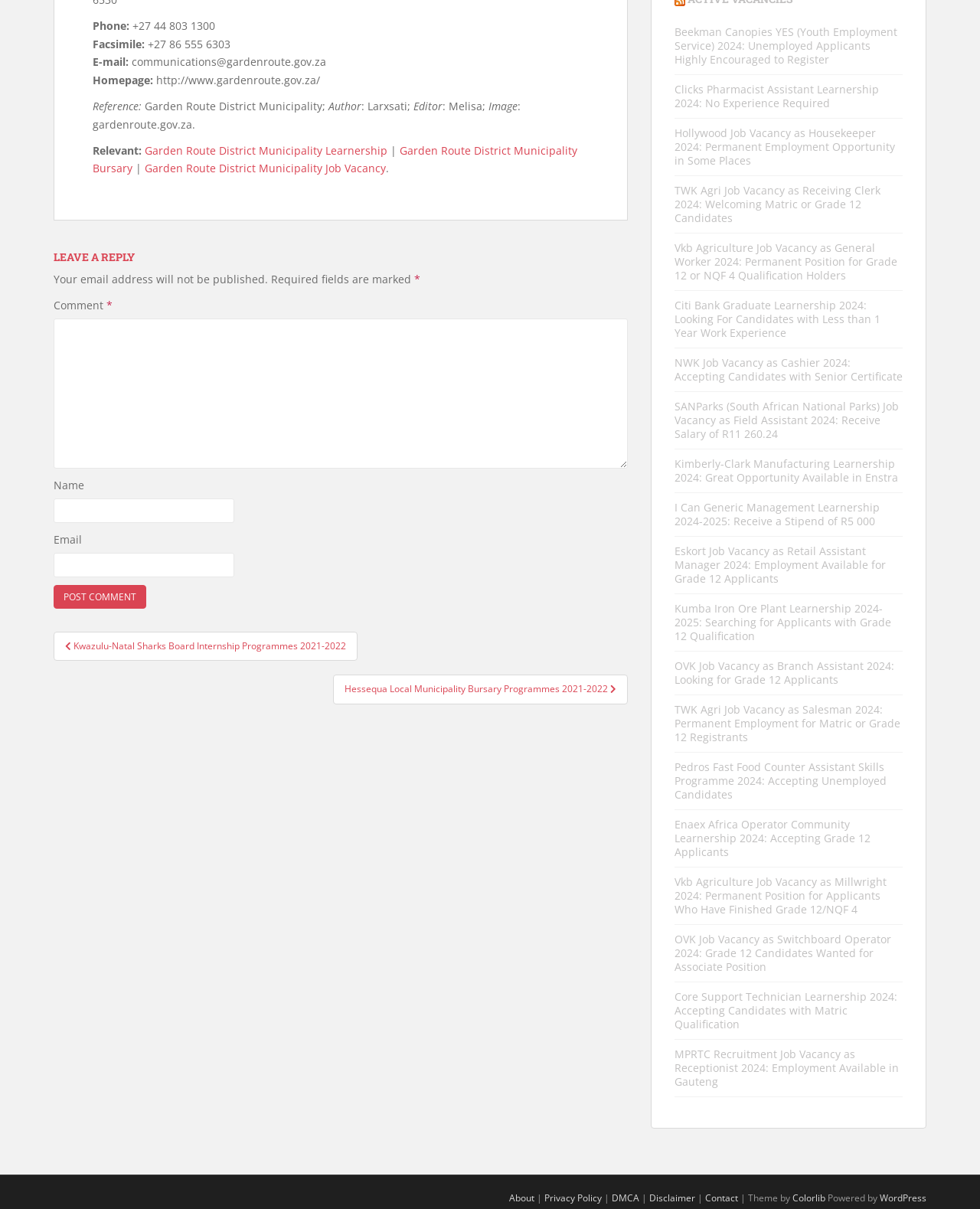Highlight the bounding box coordinates of the element that should be clicked to carry out the following instruction: "Visit the Garden Route District Municipality Learnership page". The coordinates must be given as four float numbers ranging from 0 to 1, i.e., [left, top, right, bottom].

[0.148, 0.118, 0.395, 0.13]